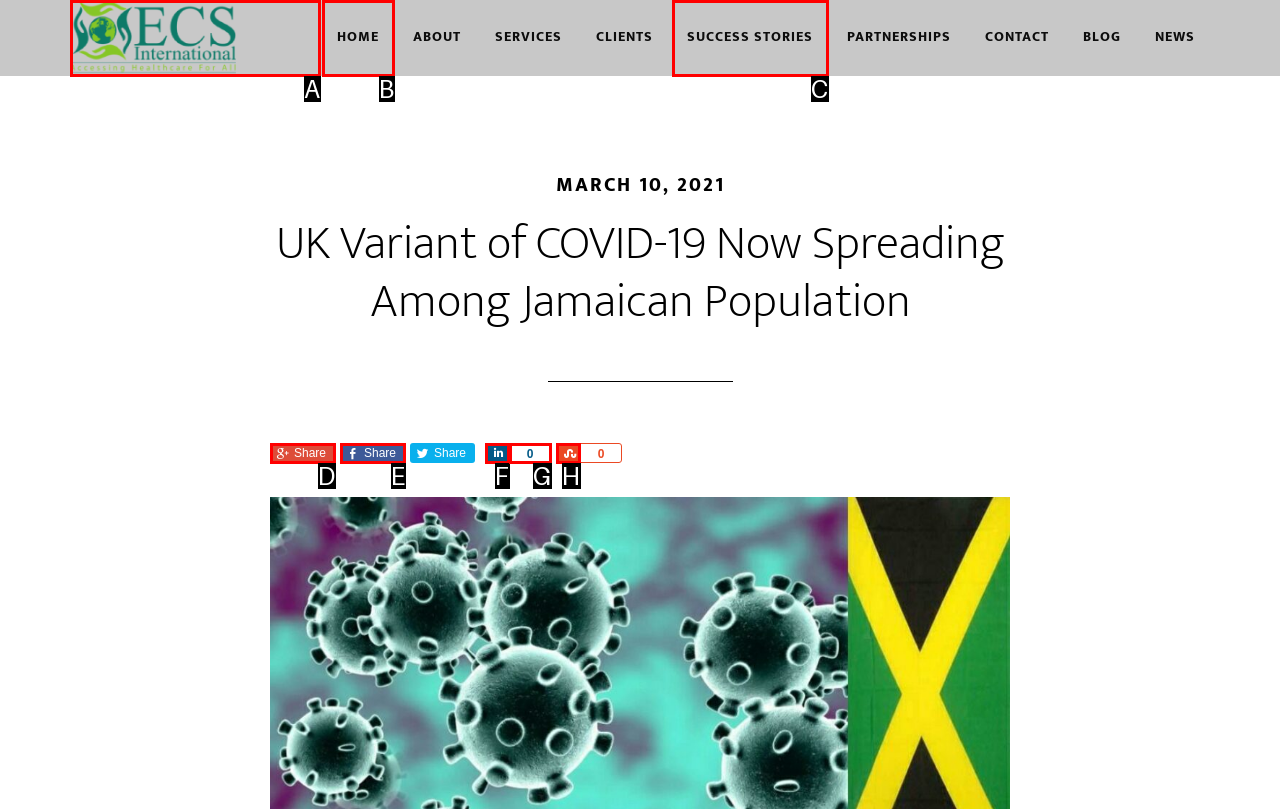Which option should I select to accomplish the task: read success stories? Respond with the corresponding letter from the given choices.

C